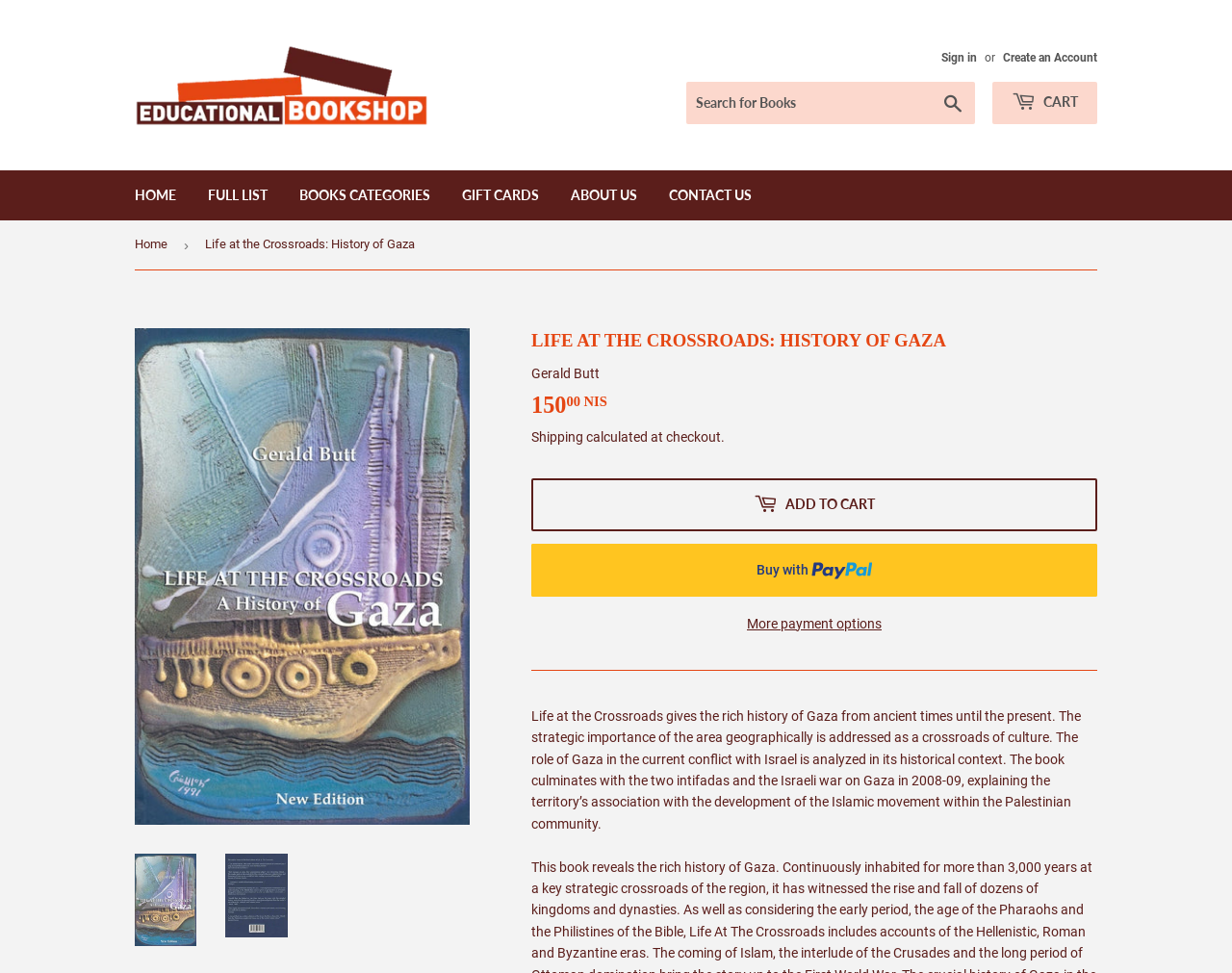Extract the main headline from the webpage and generate its text.

LIFE AT THE CROSSROADS: HISTORY OF GAZA